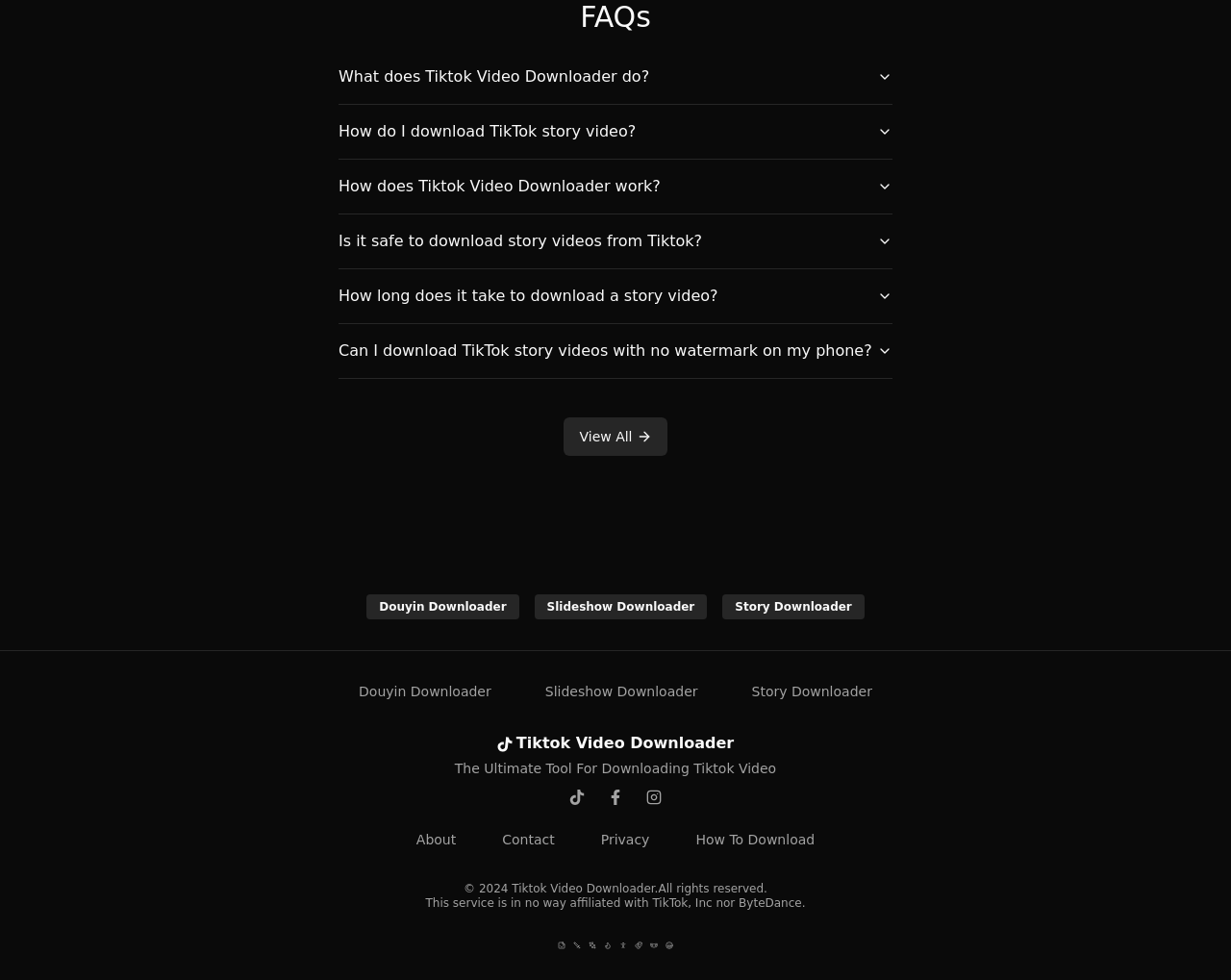Analyze the image and answer the question with as much detail as possible: 
Is Tiktok Video Downloader affiliated with TikTok, Inc?

According to the disclaimer at the bottom of the webpage, 'This service is in no way affiliated with TikTok, Inc nor ByteDance', indicating that Tiktok Video Downloader is not affiliated with TikTok, Inc.